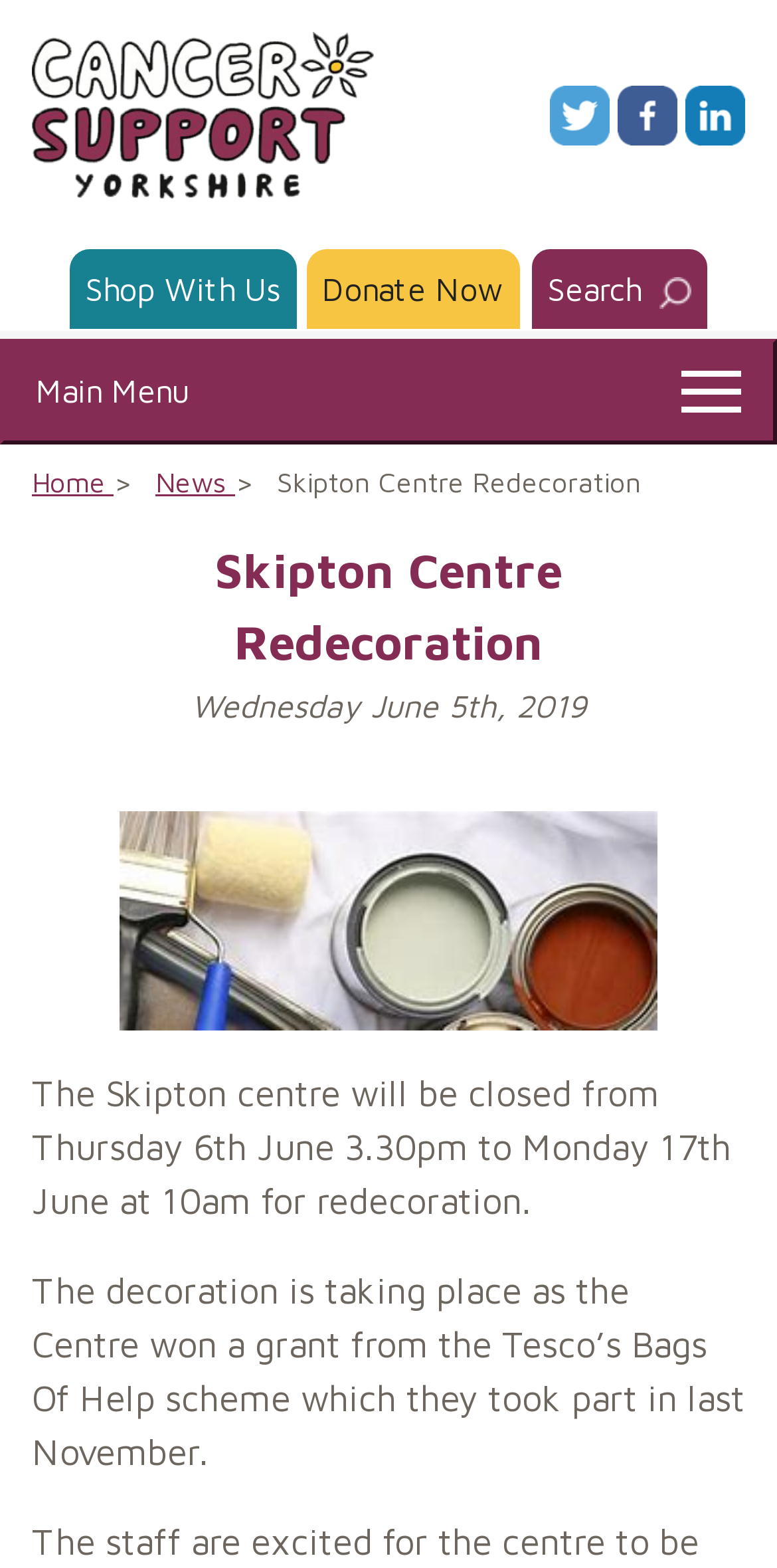What is the purpose of the grant from Tesco’s Bags Of Help scheme?
Based on the image, give a one-word or short phrase answer.

Redecoration